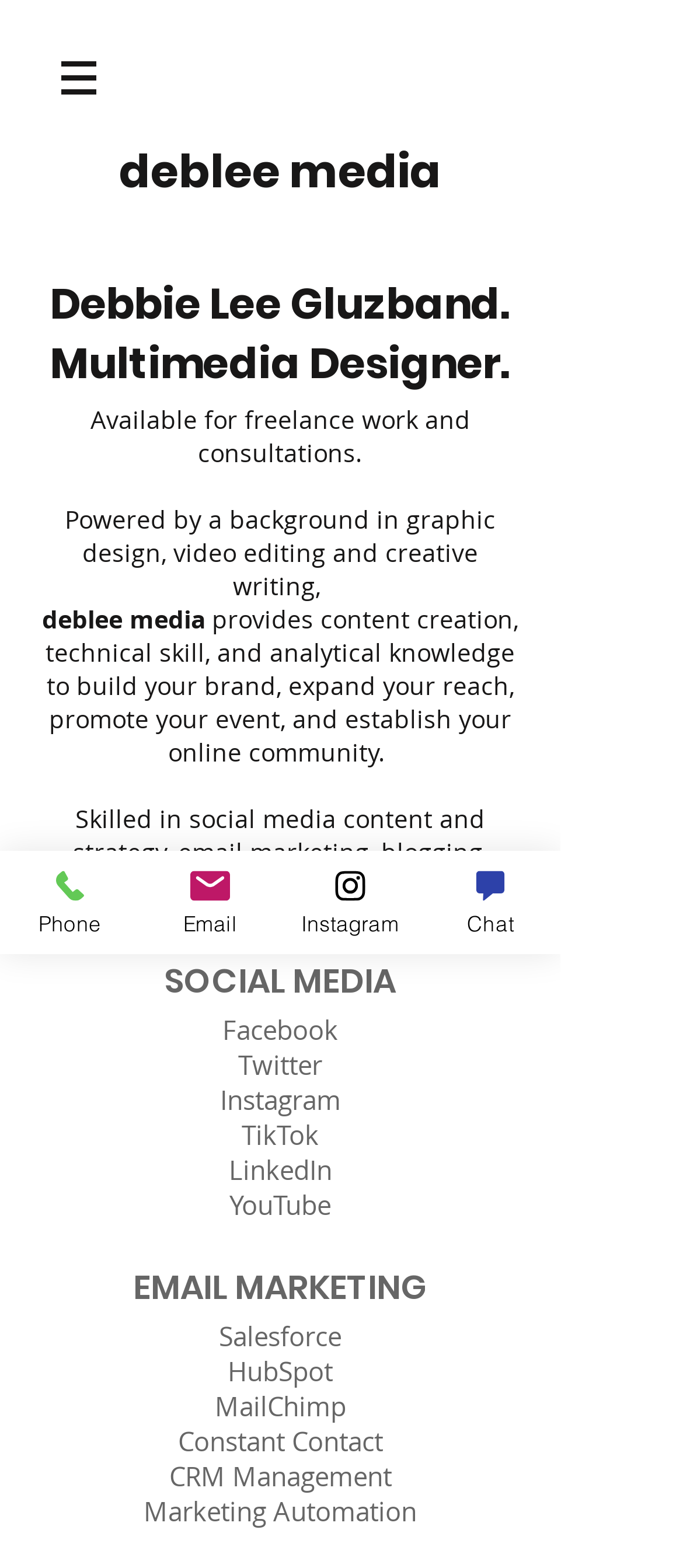Write a detailed summary of the webpage, including text, images, and layout.

This webpage appears to be a personal resume or portfolio for Debbie Lee Gluzband, a multimedia designer. At the top, there is a navigation menu labeled "Site" with a button that has a popup menu. Below this, there is a large heading that reads "deblee media" and a subheading that introduces Debbie Lee Gluzband as a multimedia designer.

The main content of the page is divided into sections. The first section describes Debbie's availability for freelance work and consultations, followed by a brief overview of her background and services offered by deblee media. This includes content creation, technical skills, and analytical knowledge to help build brands, expand reach, and establish online communities.

The next section highlights Debbie's skills in social media content and strategy, email marketing, blogging, content creation, online community management, and influencer marketing. Below this, there are separate sections for social media platforms, including Facebook, Twitter, Instagram, TikTok, LinkedIn, and YouTube, each with a corresponding icon.

Further down, there are sections for email marketing tools, including Salesforce, HubSpot, MailChimp, Constant Contact, CRM Management, and Marketing Automation. On the left side of the page, there are three links: "Phone", "Email", and "Instagram", each accompanied by an icon. At the bottom of the page, there is a "Chat" button with an icon.

Overall, the webpage is well-organized and easy to navigate, with clear headings and concise text that effectively communicates Debbie's skills and services as a multimedia designer.